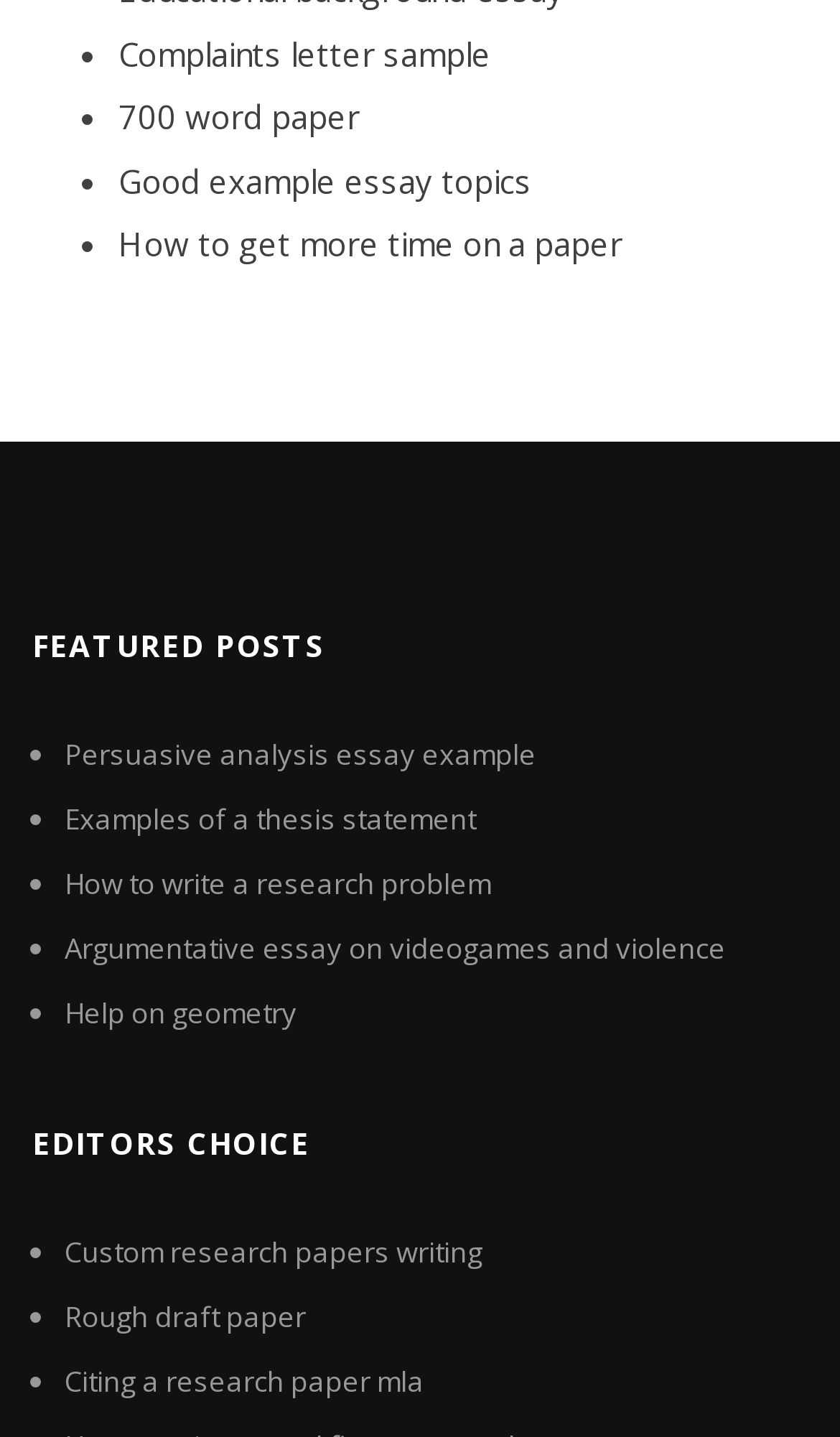Can you find the bounding box coordinates for the element that needs to be clicked to execute this instruction: "Check 'Argumentative essay on videogames and violence'"? The coordinates should be given as four float numbers between 0 and 1, i.e., [left, top, right, bottom].

[0.077, 0.646, 0.864, 0.673]